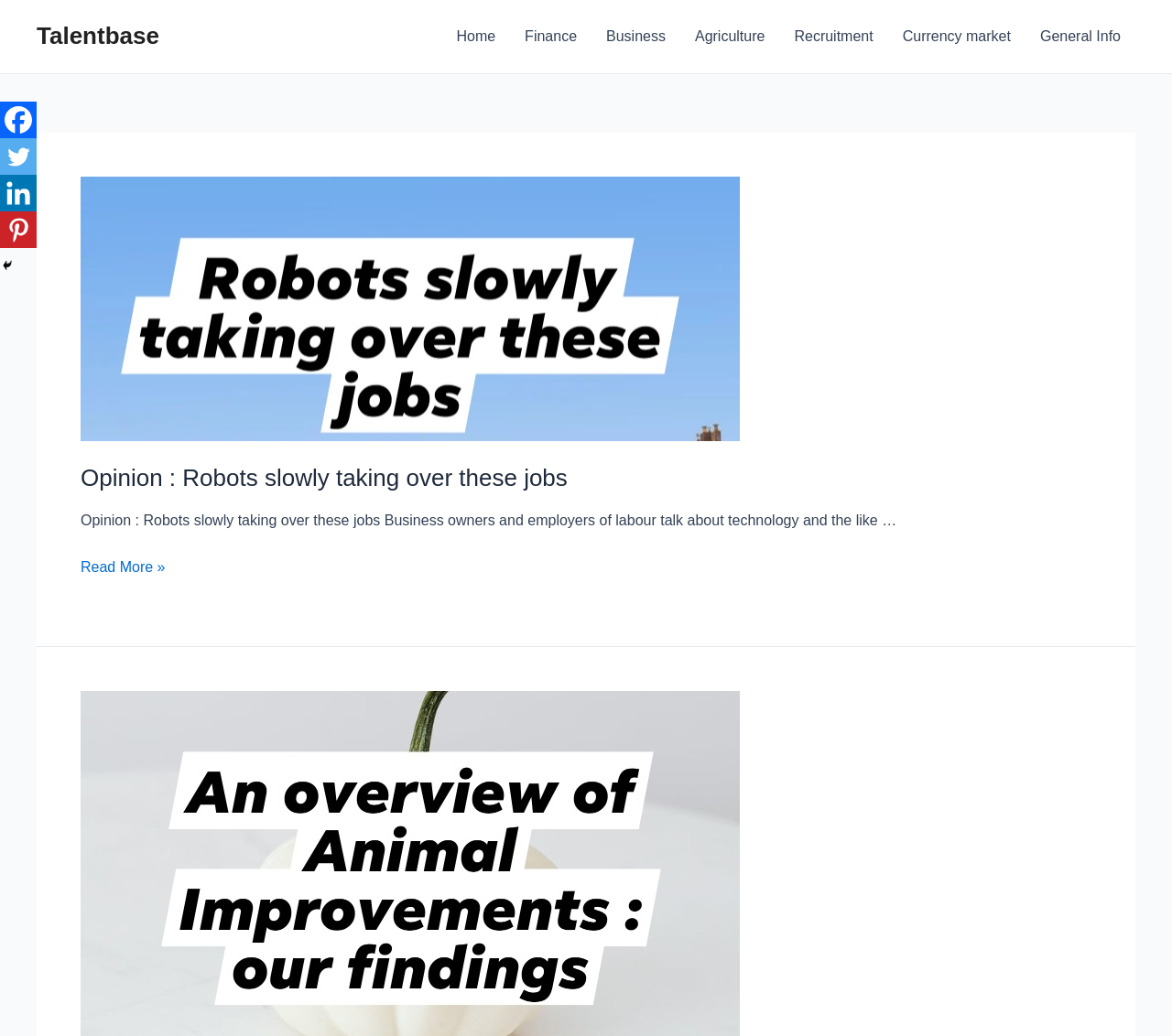Please identify the bounding box coordinates of the element that needs to be clicked to execute the following command: "Visit Facebook page". Provide the bounding box using four float numbers between 0 and 1, formatted as [left, top, right, bottom].

[0.0, 0.098, 0.031, 0.133]